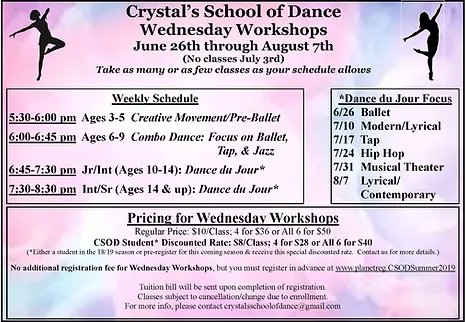How many weeks do the Wednesday Workshops run?
Please provide a comprehensive answer based on the information in the image.

The flyer states that the Wednesday Workshops run from June 26th to August 7th, with no sessions on July 3rd. By counting the weeks, we can determine that the workshops run for 6 weeks.